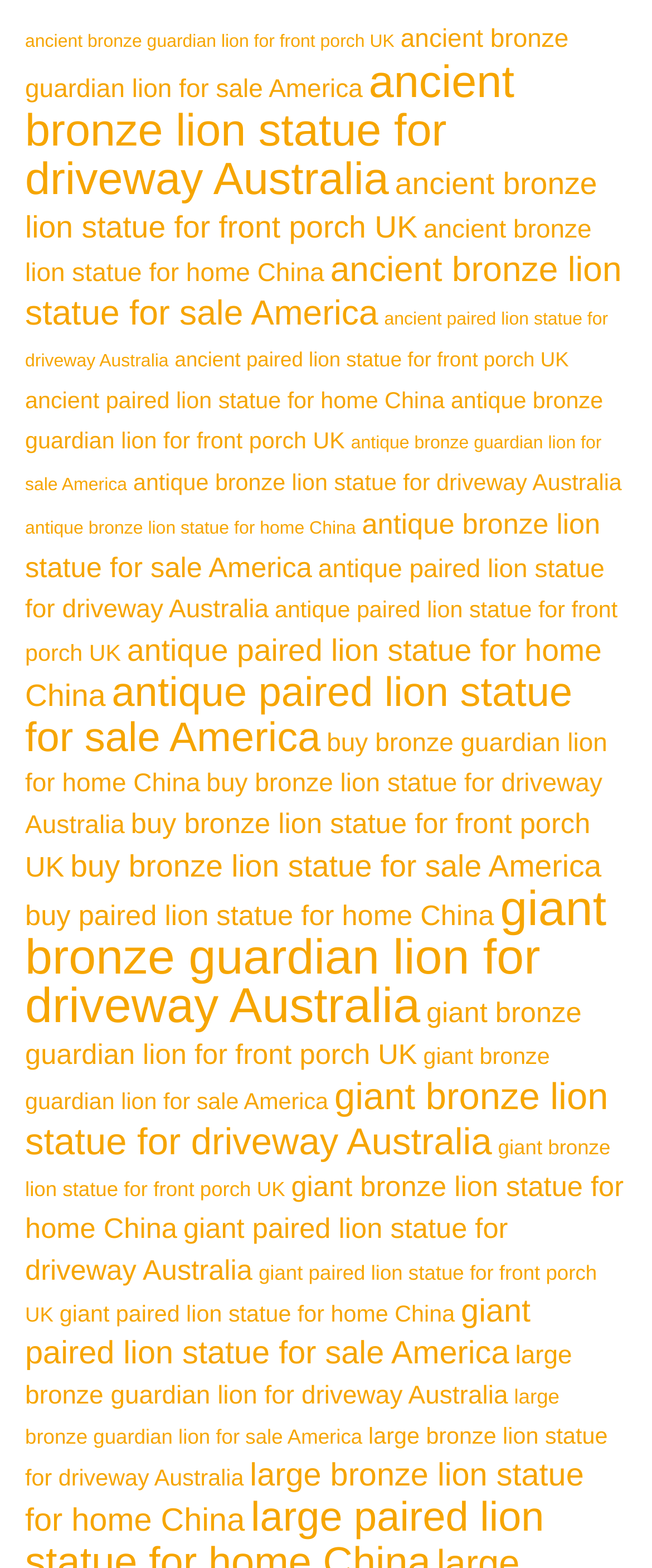Find the bounding box coordinates of the element you need to click on to perform this action: 'Learn about Electrolux'. The coordinates should be represented by four float values between 0 and 1, in the format [left, top, right, bottom].

None